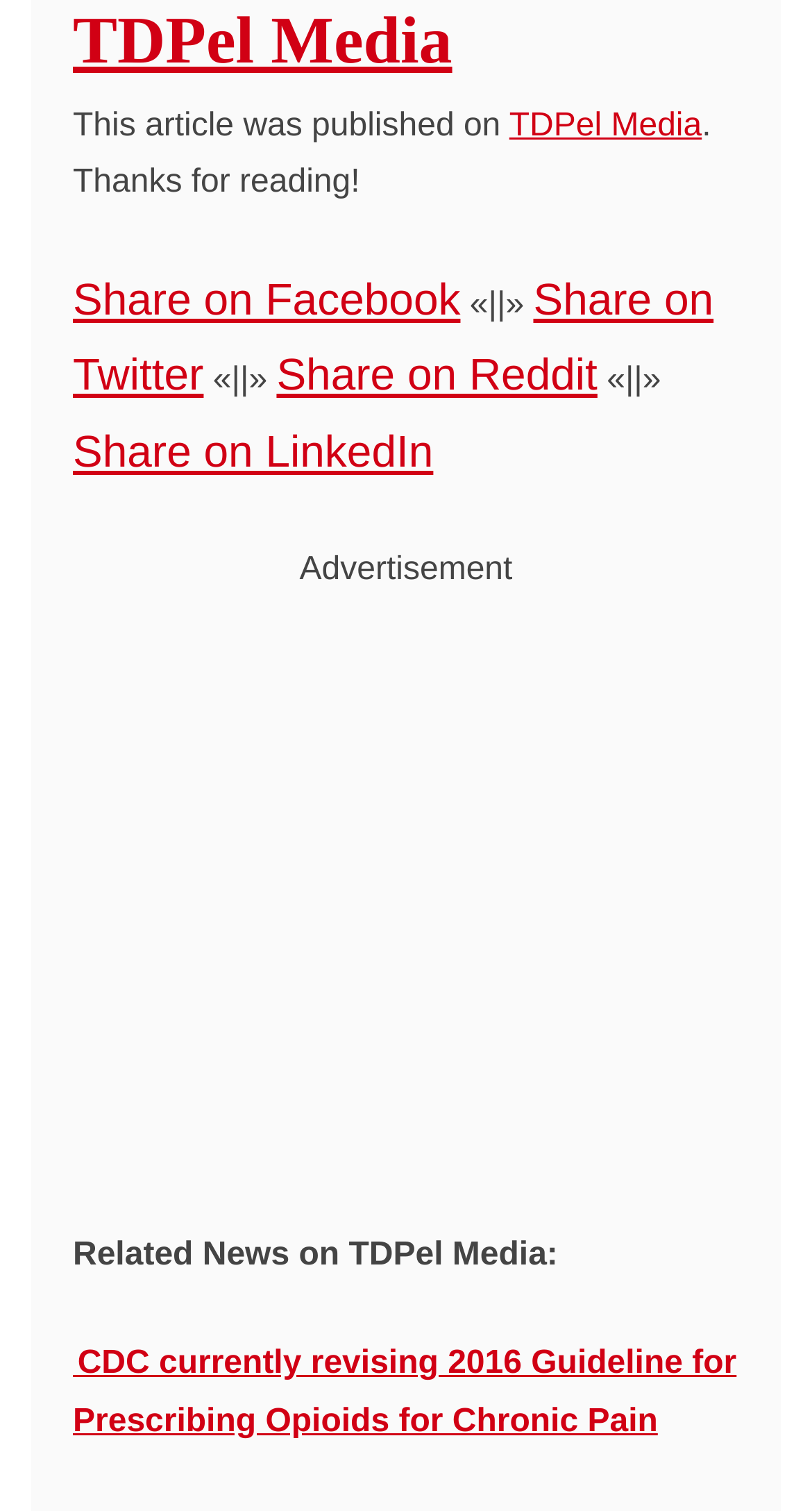Please specify the coordinates of the bounding box for the element that should be clicked to carry out this instruction: "Click on the TDPel Media link". The coordinates must be four float numbers between 0 and 1, formatted as [left, top, right, bottom].

[0.09, 0.002, 0.557, 0.052]